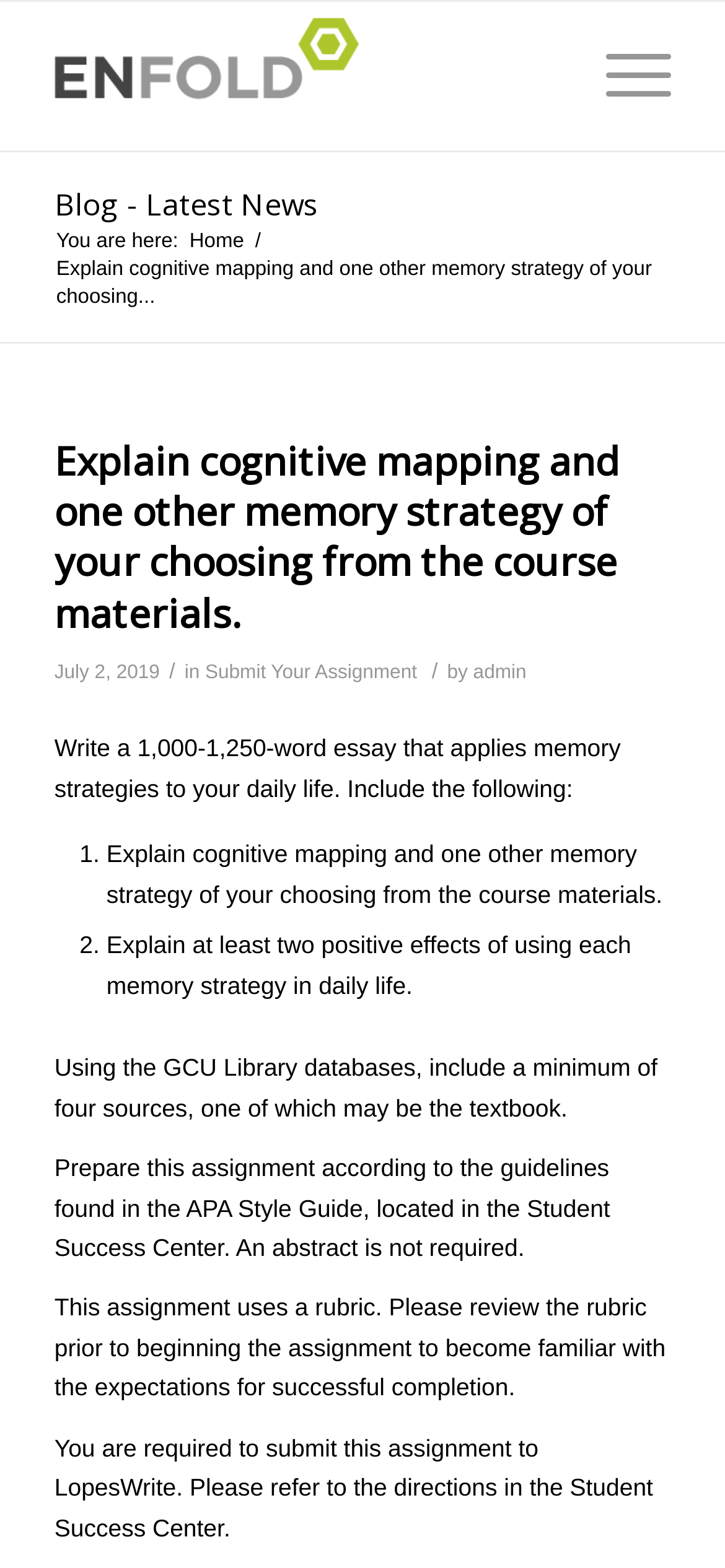Determine the bounding box coordinates for the UI element described. Format the coordinates as (top-left x, top-left y, bottom-right x, bottom-right y) and ensure all values are between 0 and 1. Element description: alt="Submit Your Essays"

[0.075, 0.001, 0.755, 0.096]